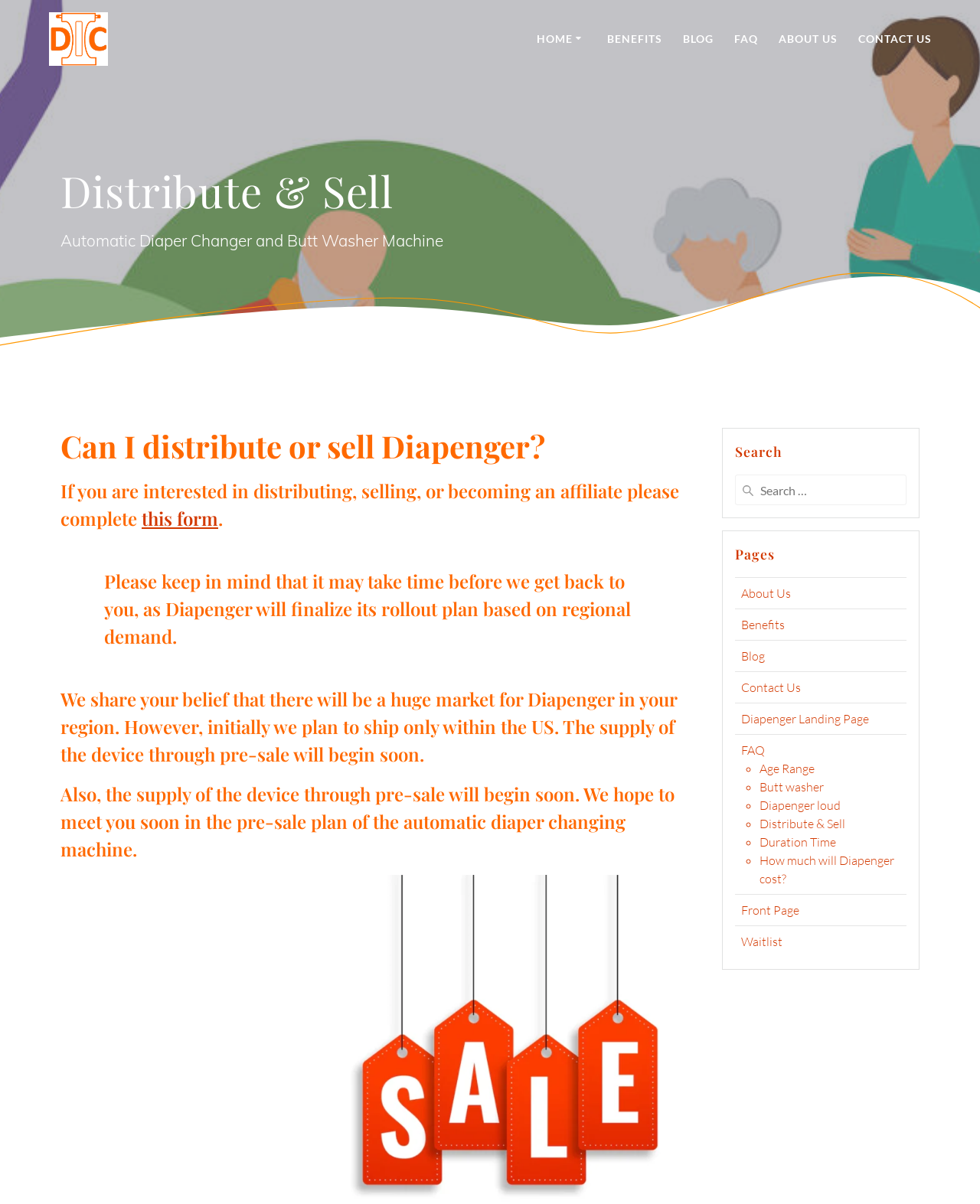Extract the bounding box of the UI element described as: "Initiatives".

None